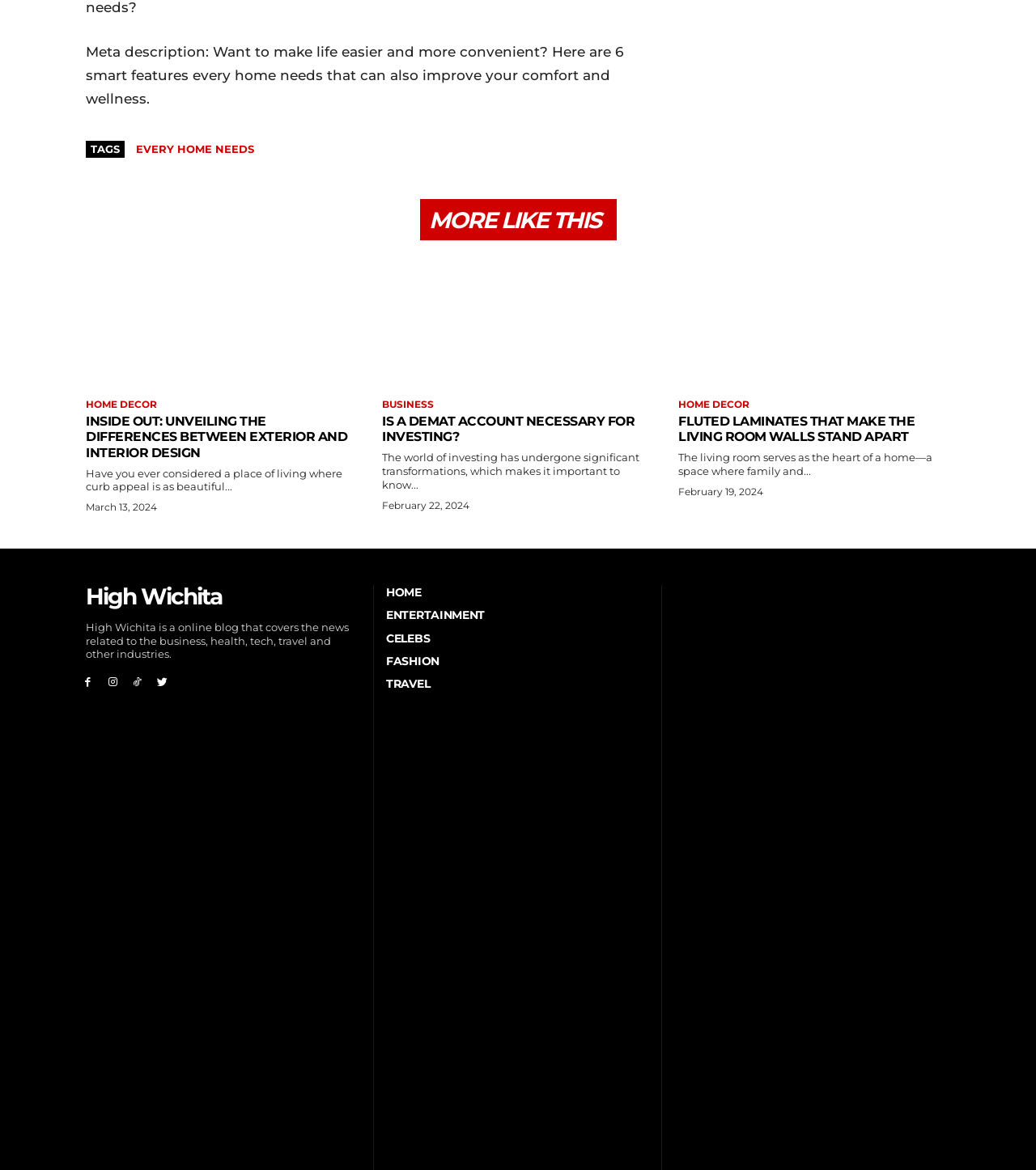Please answer the following question using a single word or phrase: 
What is the title of the first article on the webpage?

Inside Out: Unveiling the Differences Between Exterior and Interior Design